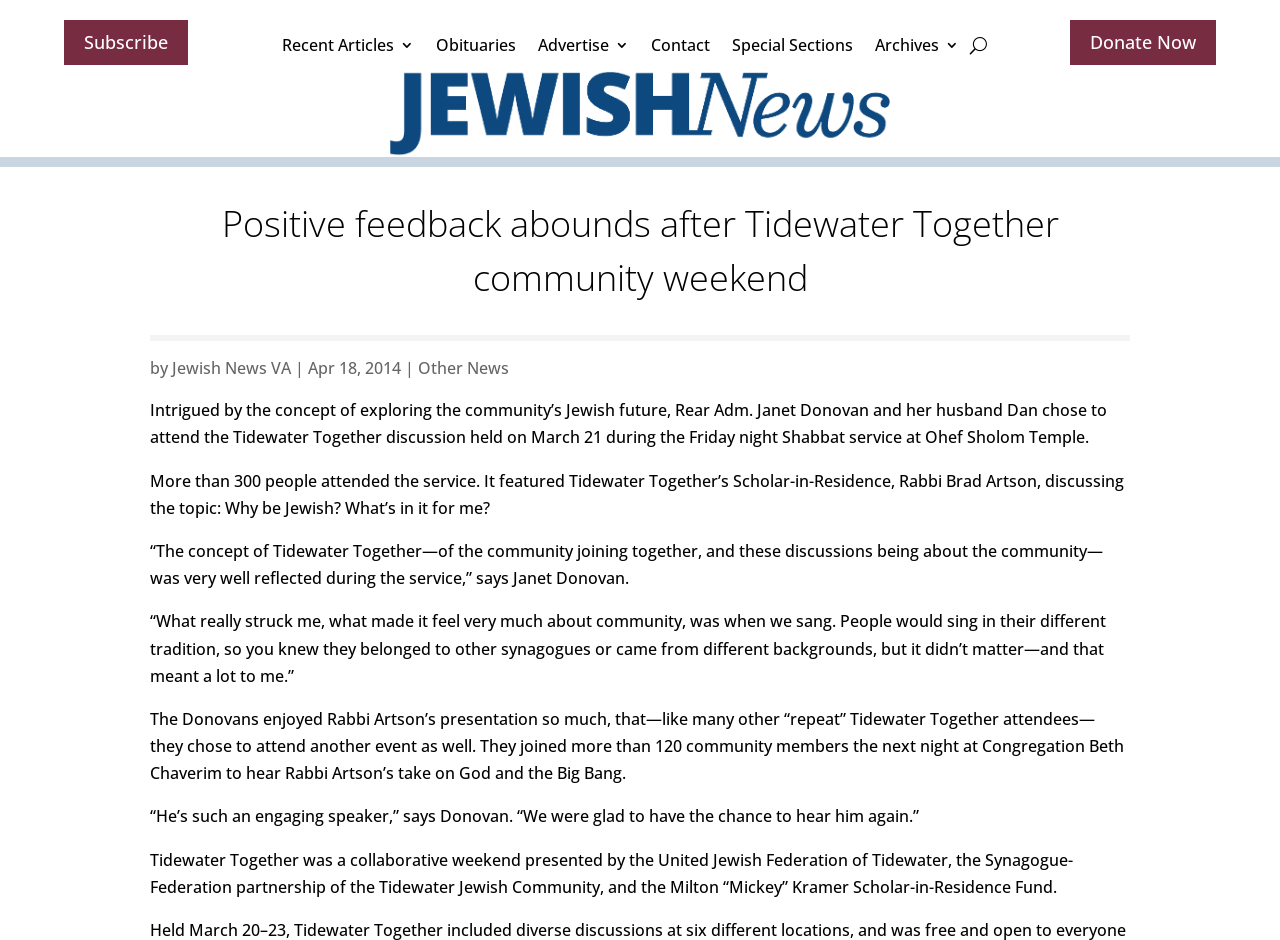What is the name of the fund mentioned in the article?
Answer the question with a single word or phrase by looking at the picture.

Milton “Mickey” Kramer Scholar-in-Residence Fund